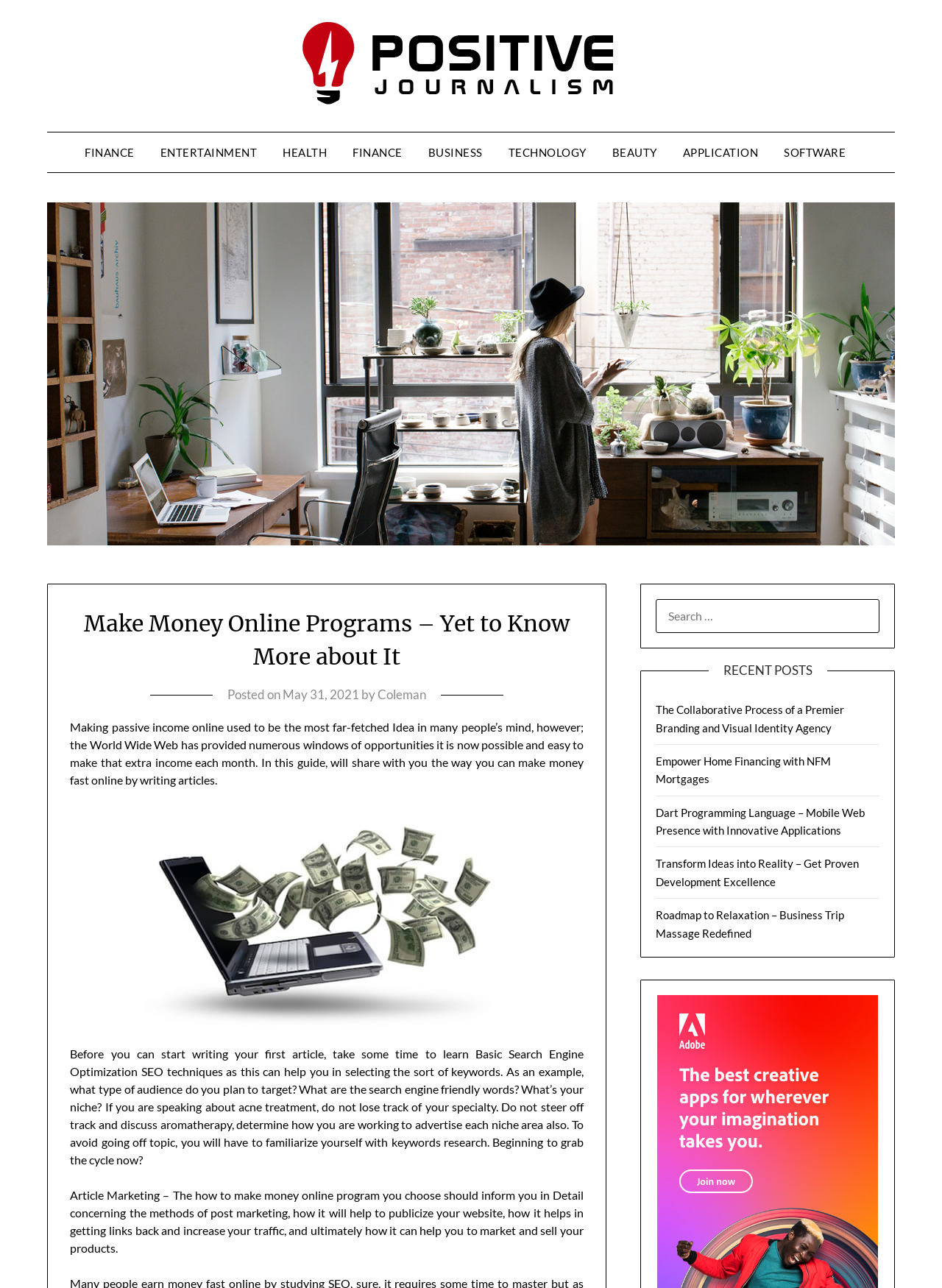Examine the screenshot and answer the question in as much detail as possible: What is the topic of the article?

By reading the article introduction, I found that the topic of the article is about making money online. The article discusses how the World Wide Web has provided opportunities to make passive income online and shares tips on how to get started.